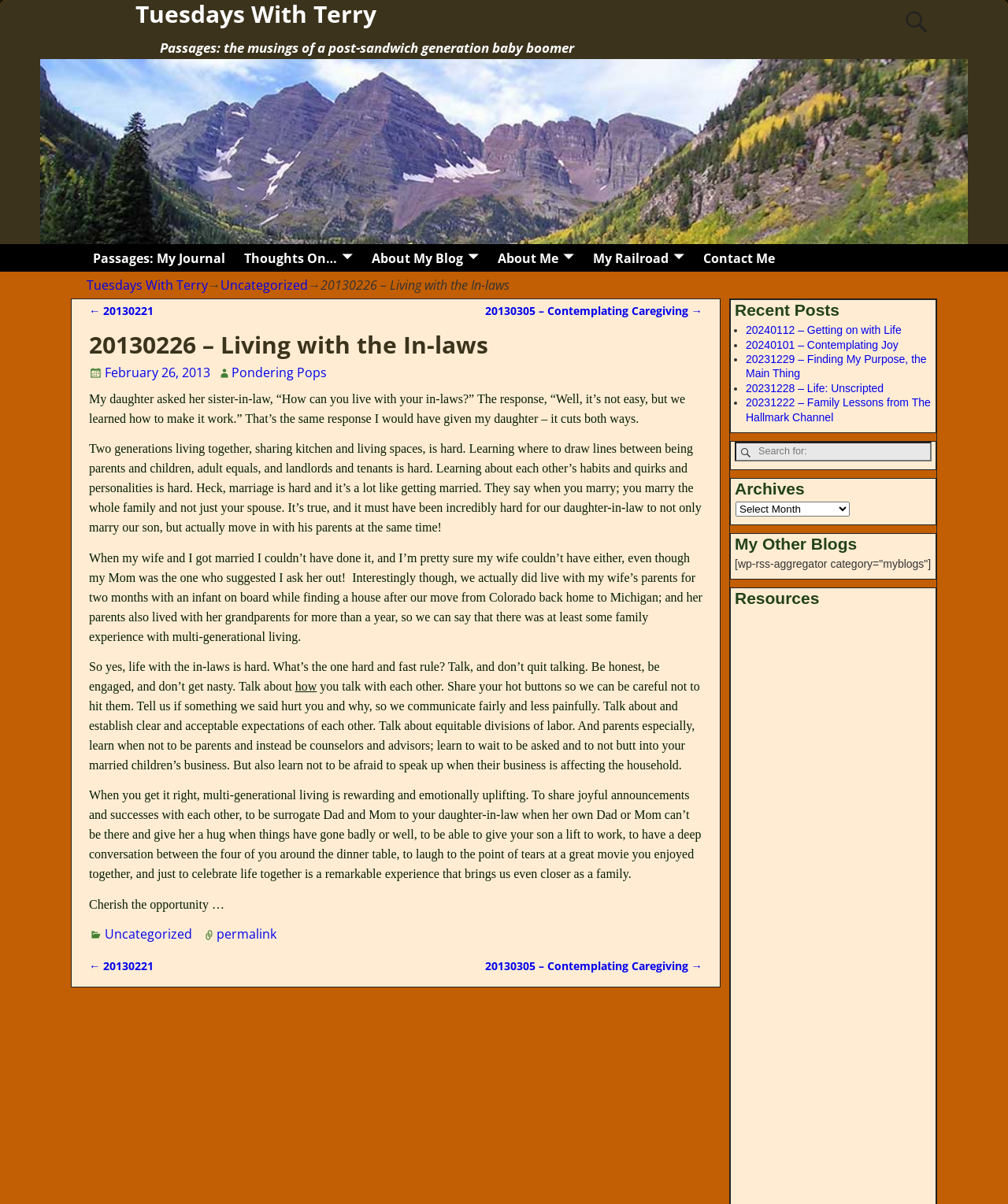Please identify the bounding box coordinates of the region to click in order to complete the task: "learn about smashinbeauty". The coordinates must be four float numbers between 0 and 1, specified as [left, top, right, bottom].

None